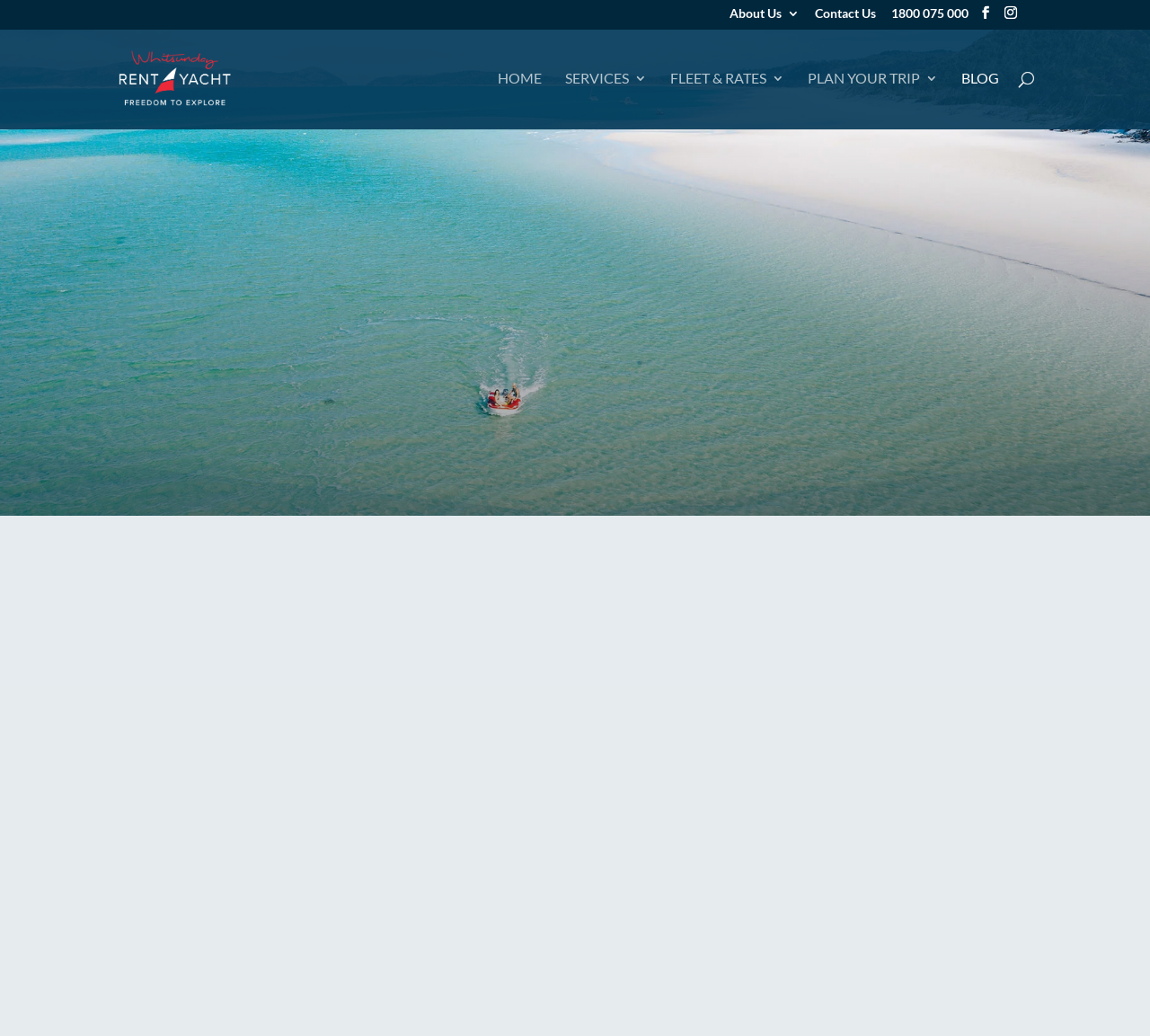What is the purpose of the search box?
Please provide a single word or phrase answer based on the image.

Search for: